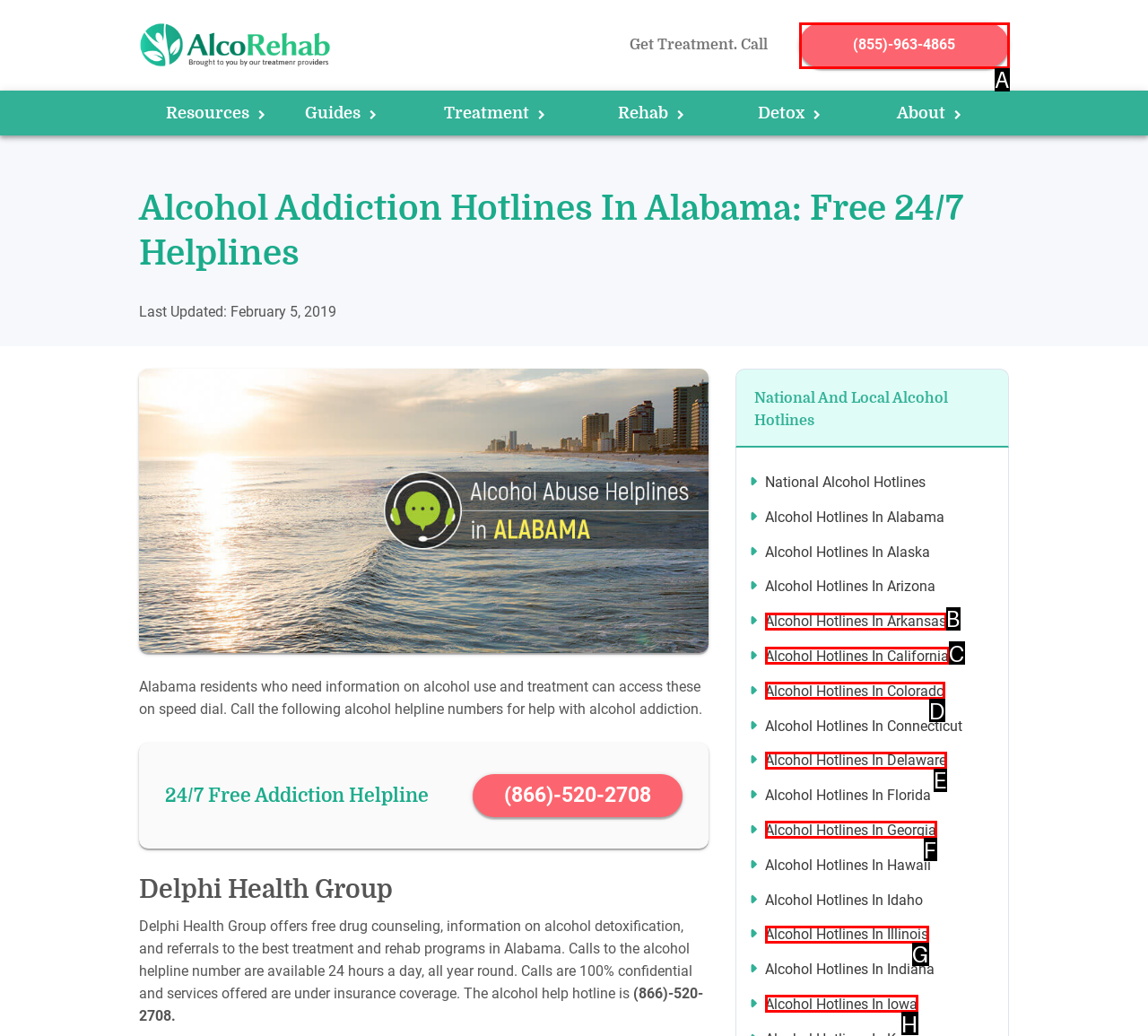Given the description: (855)-963-4865, select the HTML element that matches it best. Reply with the letter of the chosen option directly.

A